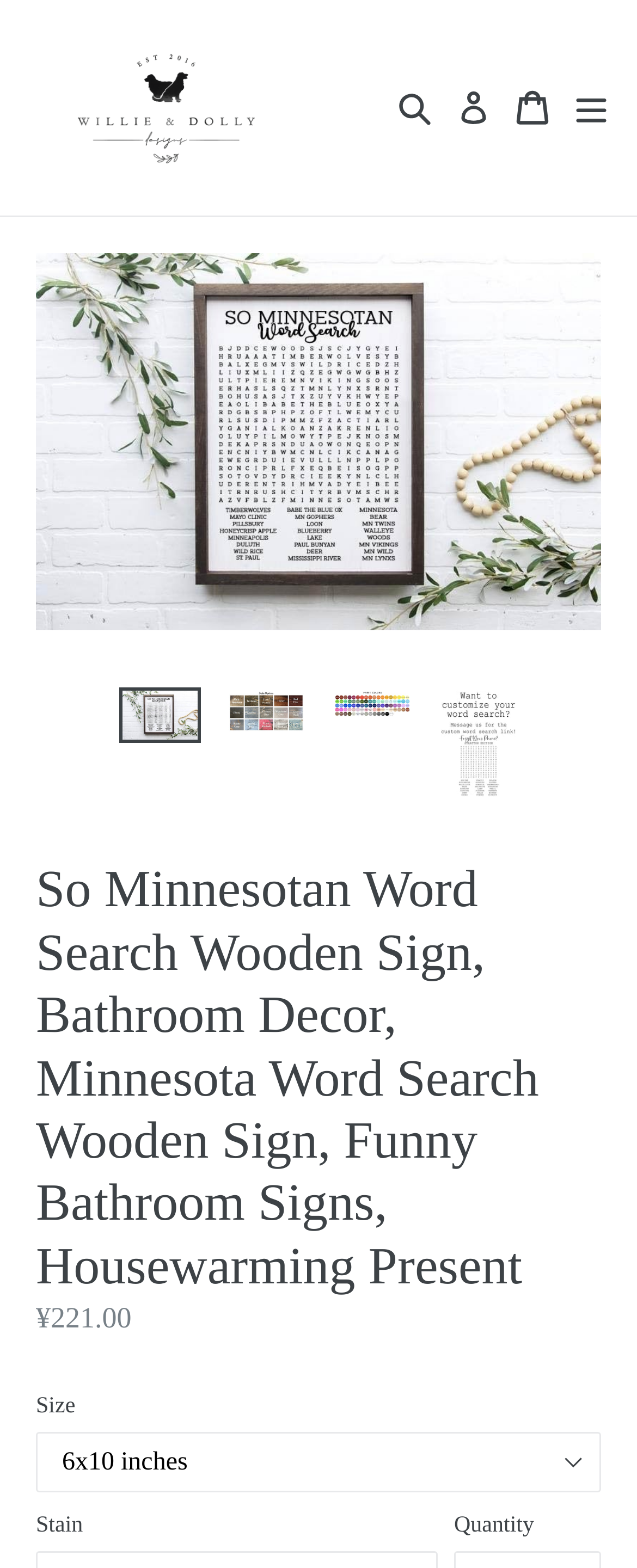Illustrate the webpage's structure and main components comprehensively.

This webpage appears to be a product page for a wooden sign with a Minnesota-themed word search design. At the top of the page, there is a navigation section with links to "Willie & Dolly Designs", a search button, a "Log in" link, a "Cart" link, and an "expand/collapse" button.

Below the navigation section, there is a large image of the wooden sign, which takes up most of the width of the page. The image is positioned near the top of the page, with a small gap between it and the navigation section.

To the right of the image, there is a section with several options for the product, including different sizes and stains. Each option has a corresponding image and link. This section is divided into four rows, with each row containing an option.

Below the image and options section, there is a heading that reads "So Minnesotan Word Search Wooden Sign, Bathroom Decor, Minnesota Word Search Wooden Sign, Funny Bathroom Signs, Housewarming Present". This heading is followed by a section with product details, including the regular price of ¥221.00, and fields to select the size and quantity of the product.

The overall layout of the page is organized, with clear headings and concise text. The product image is prominently displayed, and the options and details are easily accessible.